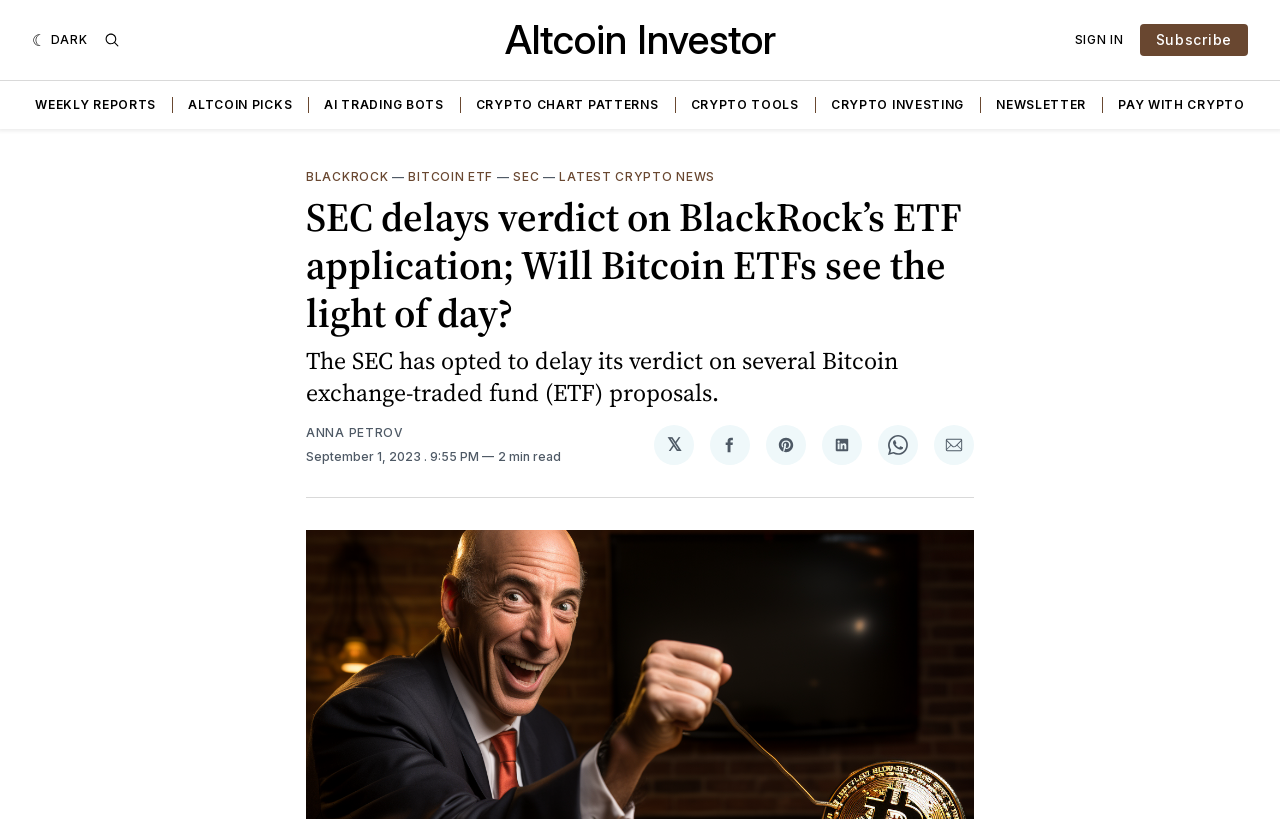Show the bounding box coordinates for the element that needs to be clicked to execute the following instruction: "Sign in to the website". Provide the coordinates in the form of four float numbers between 0 and 1, i.e., [left, top, right, bottom].

[0.84, 0.039, 0.878, 0.059]